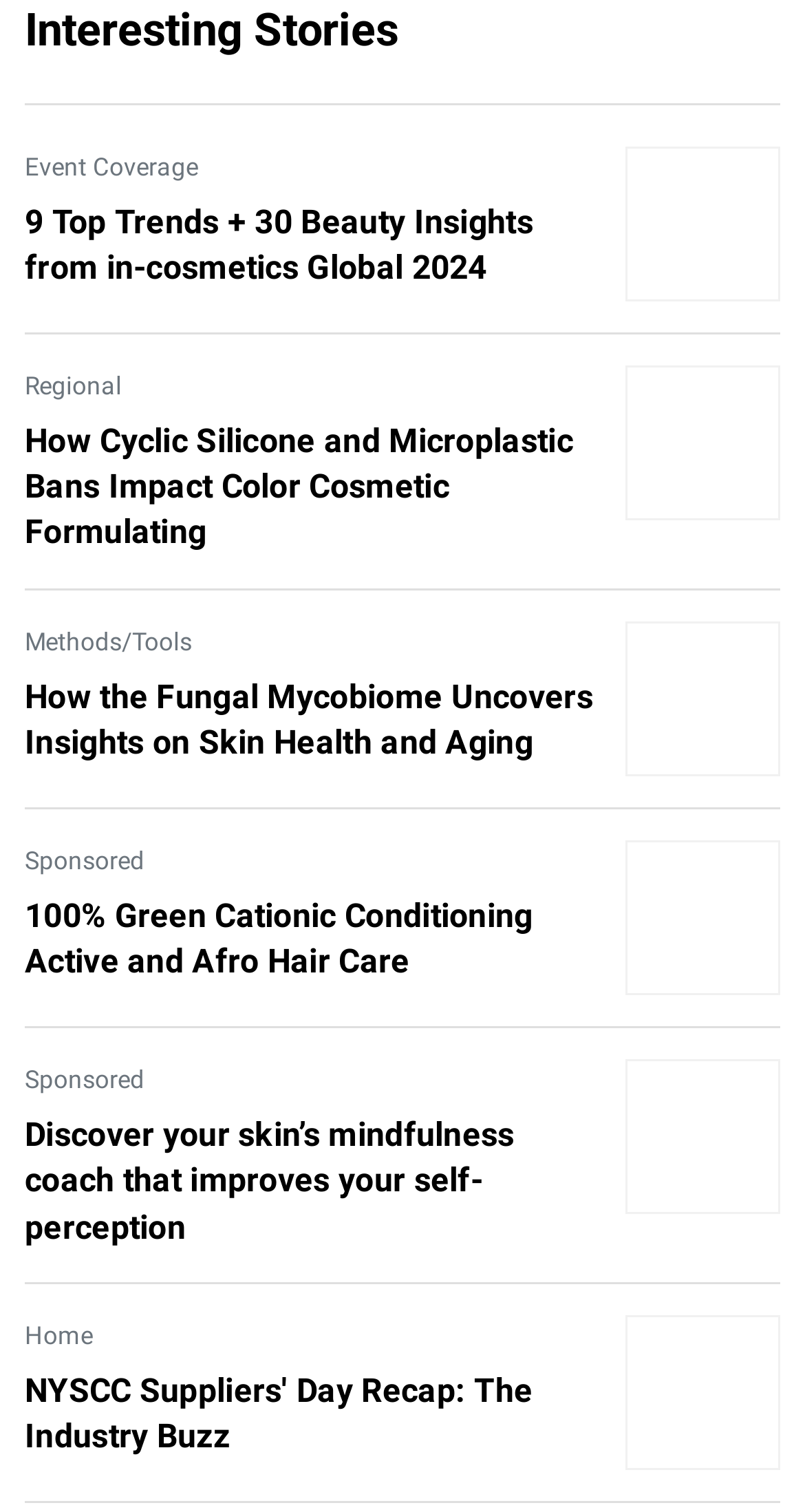How many links are there under the 'News' category?
Please provide a single word or phrase answer based on the image.

2